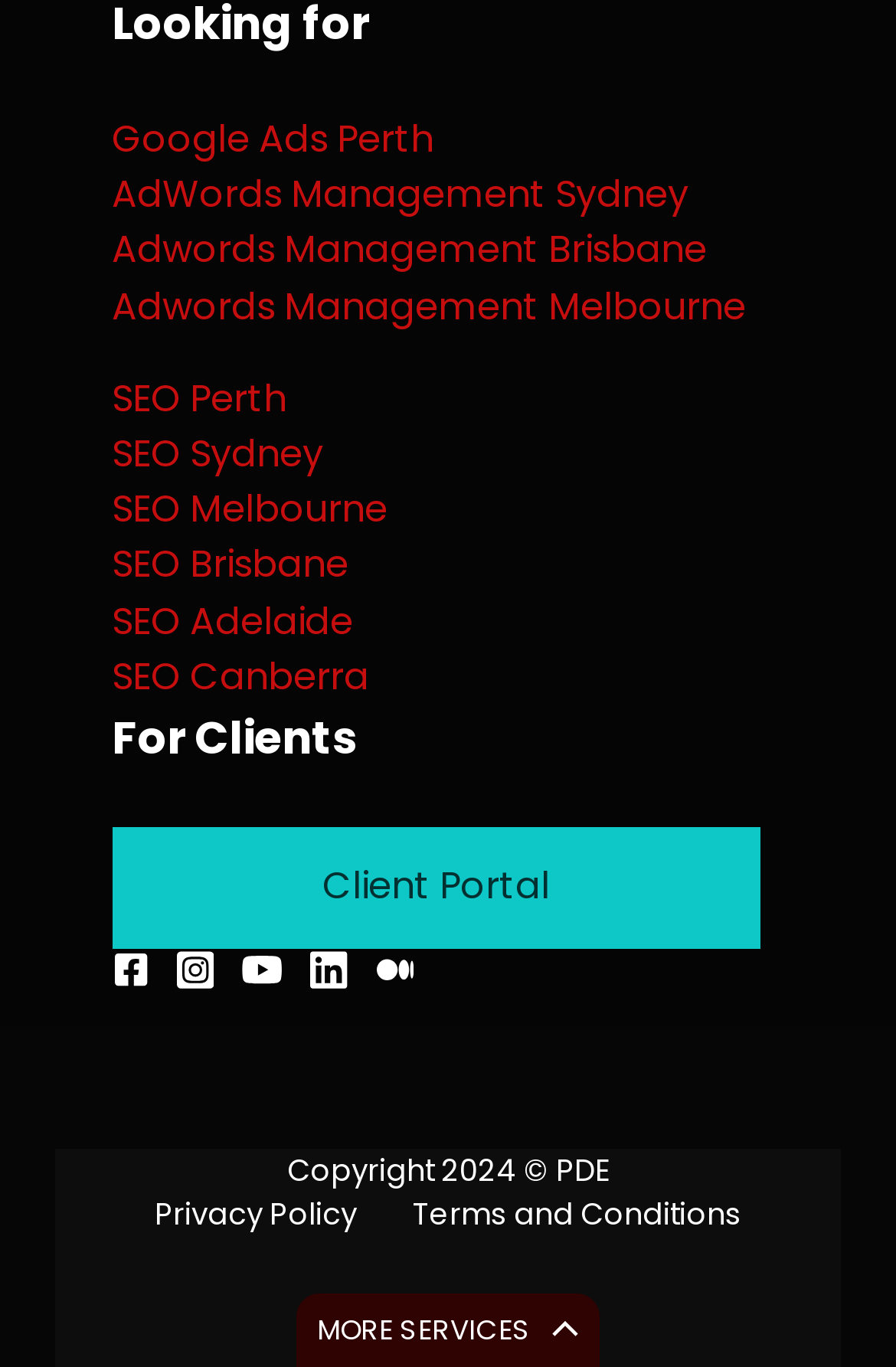Locate the bounding box coordinates of the element I should click to achieve the following instruction: "Follow us on Medium".

[0.42, 0.696, 0.461, 0.723]